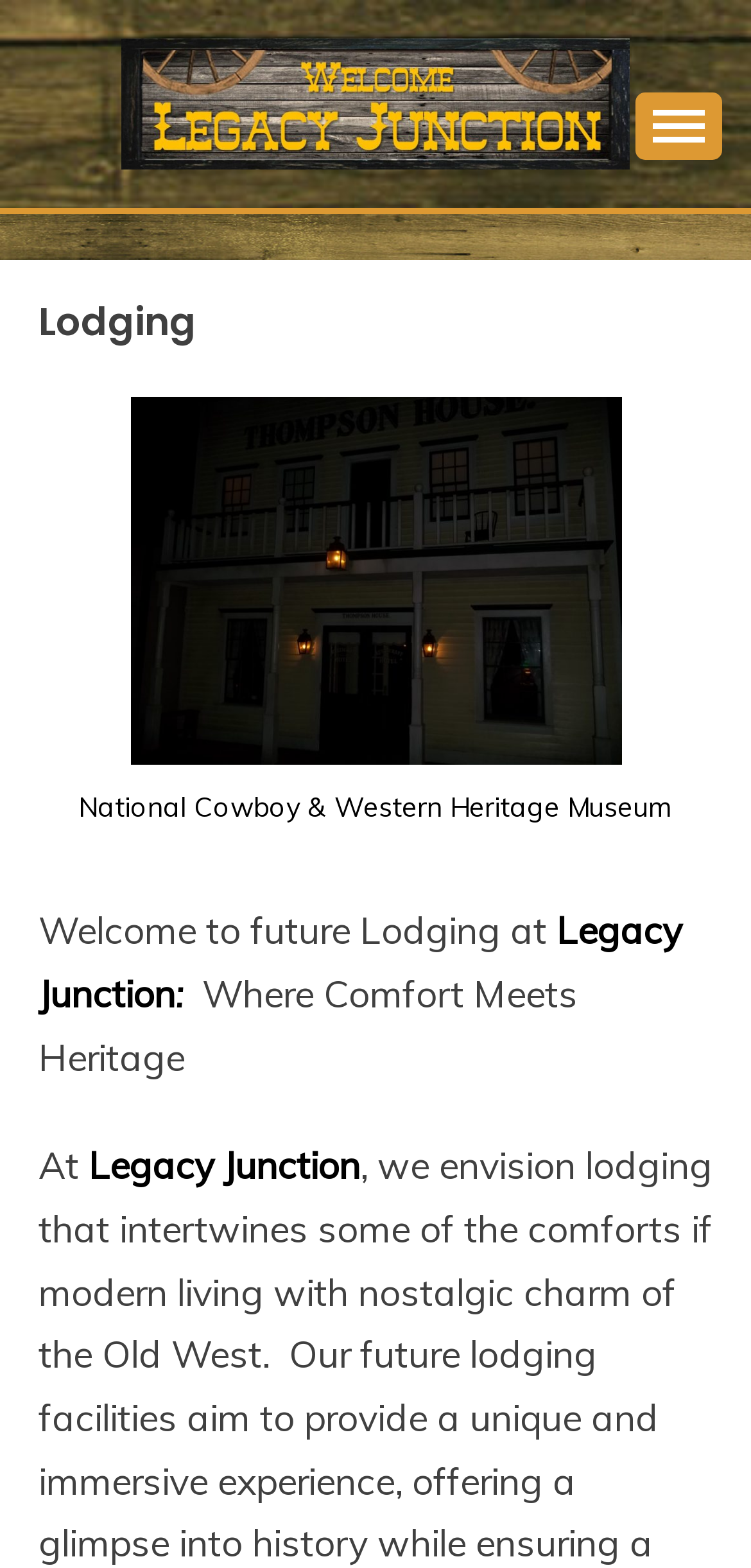Identify the bounding box for the given UI element using the description provided. Coordinates should be in the format (top-left x, top-left y, bottom-right x, bottom-right y) and must be between 0 and 1. Here is the description: parent_node: Skip to content

[0.805, 0.729, 0.923, 0.779]